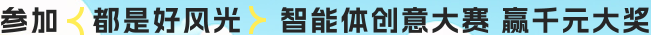Use a single word or phrase to answer the question:
What is the purpose of the design?

To encourage participation